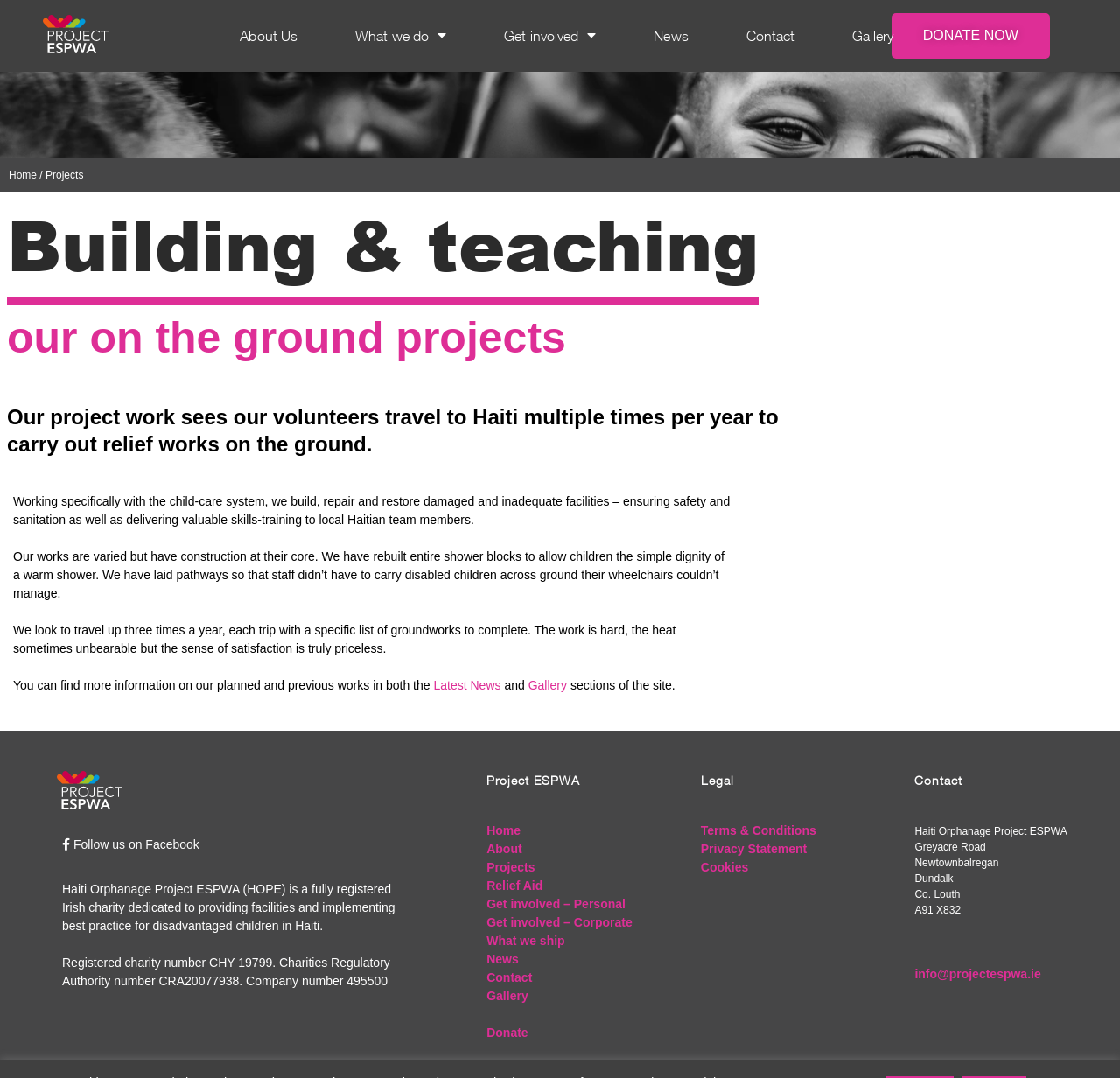Locate the bounding box coordinates of the region to be clicked to comply with the following instruction: "View the 'Latest News'". The coordinates must be four float numbers between 0 and 1, in the form [left, top, right, bottom].

[0.387, 0.629, 0.447, 0.642]